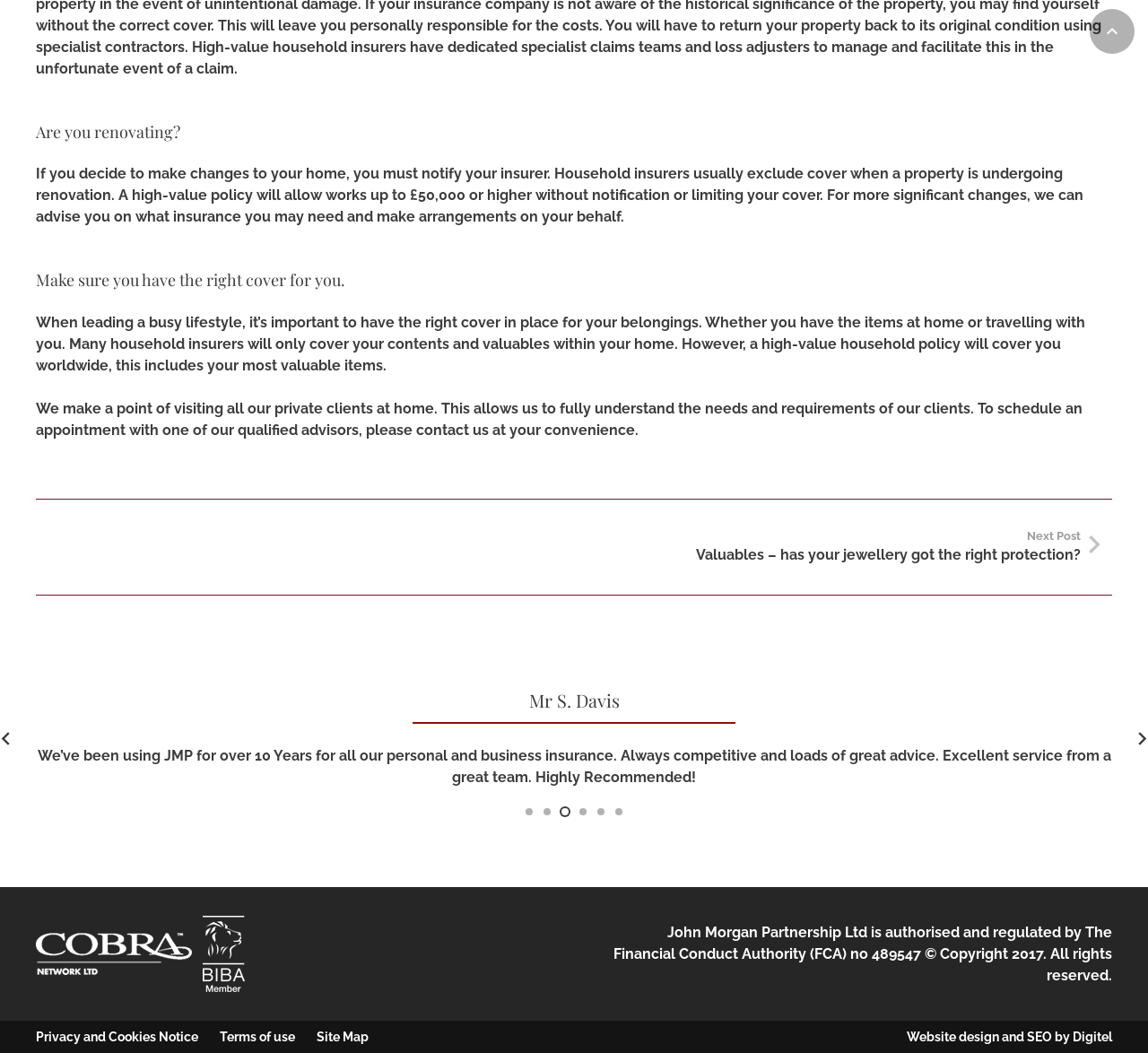Please provide a short answer using a single word or phrase for the question:
What is the name of the company mentioned in the testimonial?

EEC Performance Systems